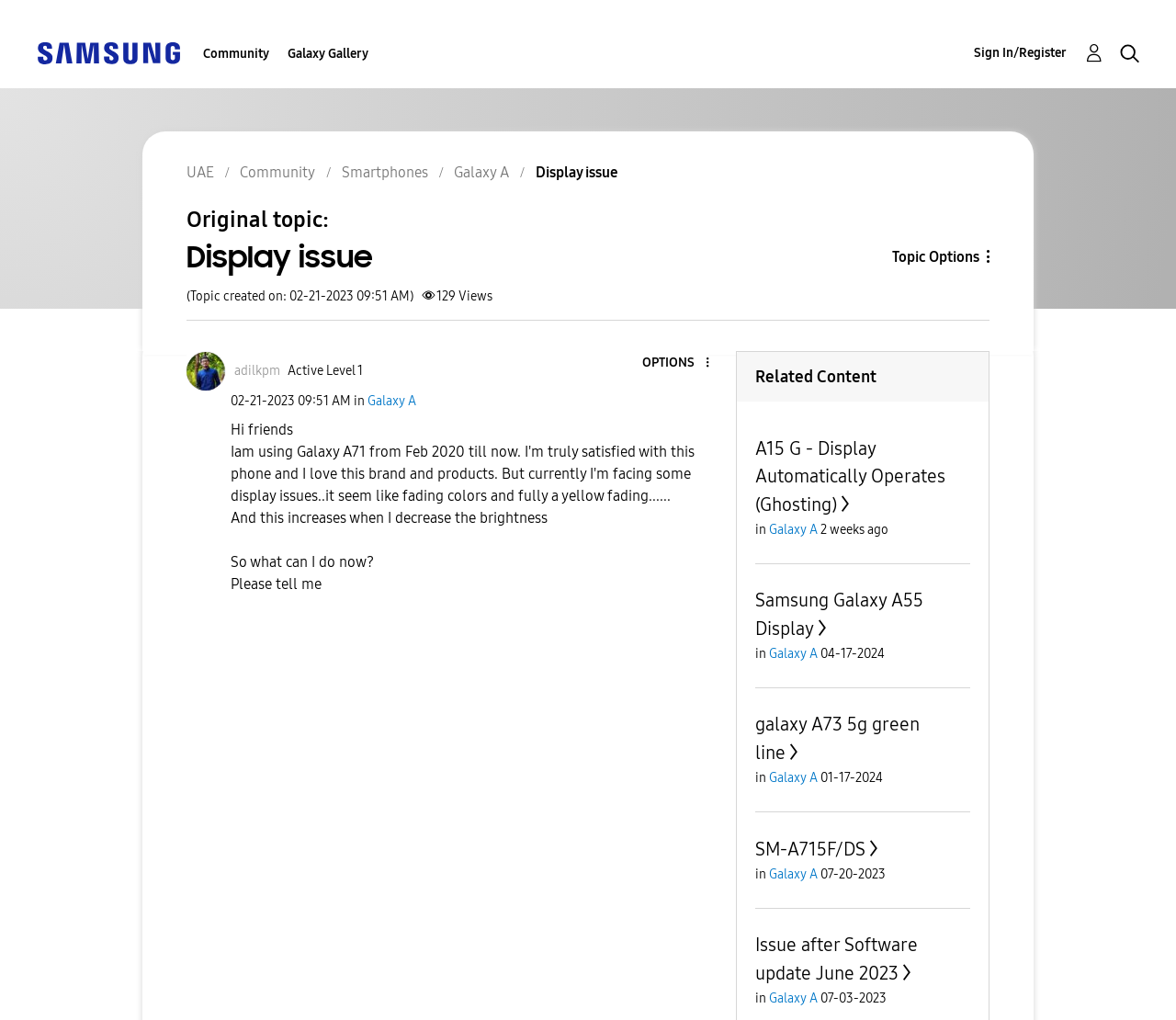Elaborate on the different components and information displayed on the webpage.

This webpage appears to be a forum discussion page on Samsung Members, specifically focused on a topic titled "Display issue" related to the Galaxy A71 phone. 

At the top of the page, there are several links and an image, including a country flag for UAE, a community link, a Galaxy Gallery link, a search bar with a search icon, and a sign-in/register button. 

Below this, there is a navigation breadcrumb trail showing the path "UAE > Community > Smartphones > Galaxy A". 

The main content of the page is a discussion thread, with the original topic posted by a user named adilkpm, who has an active level 1 status. The topic is about a display issue with their Galaxy A71 phone, and they are seeking help from the community. 

The post includes the date and time it was created, as well as the number of views. There are also options to view the user's profile and show display issue post options. 

Below the original post, there are several related content links, including discussions about display issues with other Galaxy A series phones, such as the A15 G, A55, and A73 5G. Each related content link includes the title of the discussion, the category it belongs to, and the date it was posted.